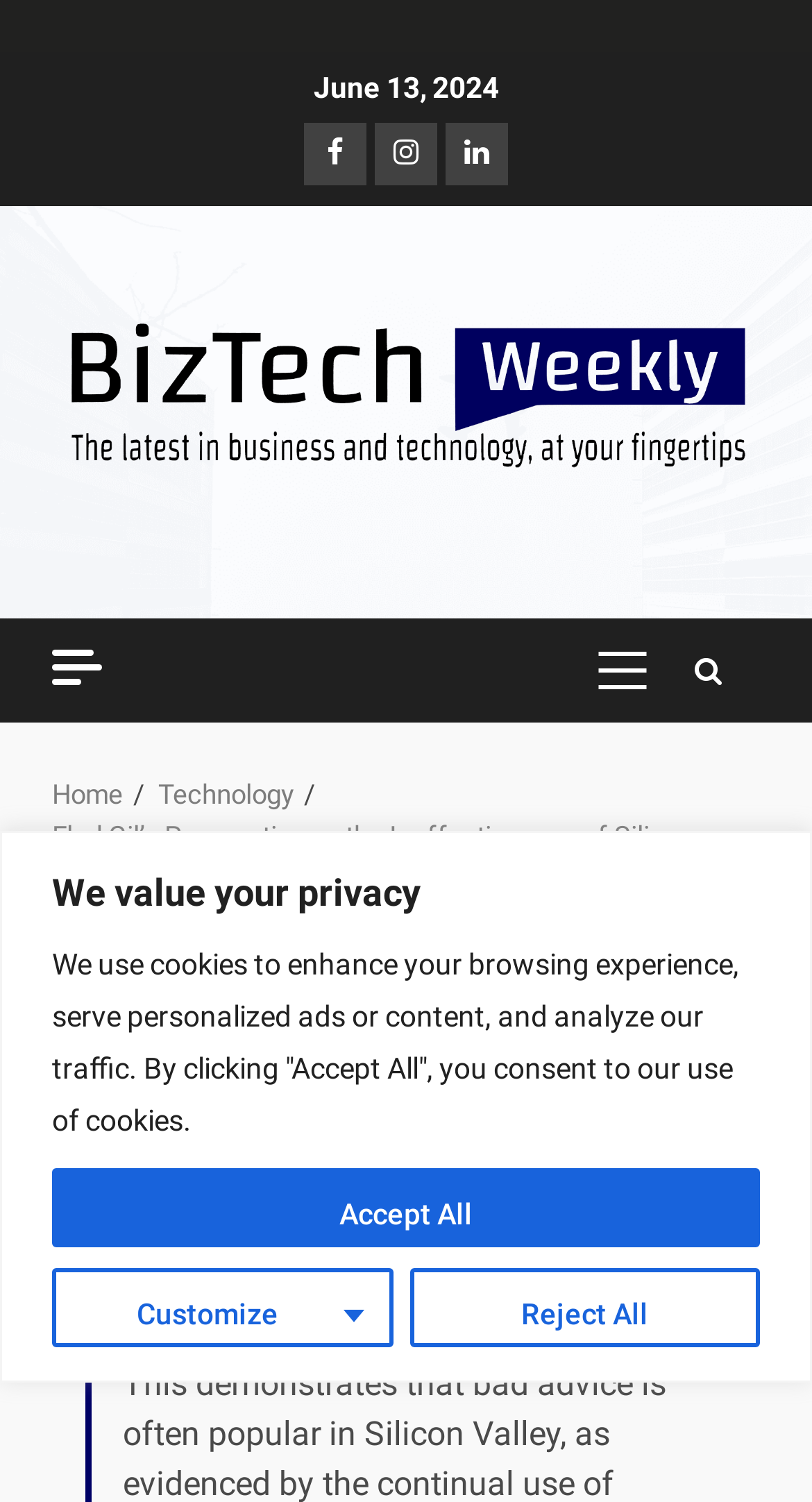What is the category of the article?
Please utilize the information in the image to give a detailed response to the question.

I examined the webpage and found that the article is categorized under 'Technology', which is indicated by the breadcrumb navigation at the top section of the page, showing the hierarchy of categories.